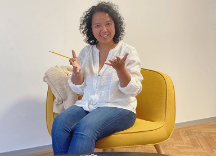Elaborate on all the features and components visible in the image.

The image features a woman sitting on a bright yellow chair, exuding a warm and inviting presence. She wears a white blouse with delicate buttons and blue jeans, creating a casual yet polished look. With a friendly smile, she gestures expressively with her hands, suggesting a dynamic conversation or an engaging discussion. The background is minimalist, highlighting her and the chair's vibrant color, which adds a touch of modernity to the scene. This image is associated with a publication titled “Diversity is the key to decolonizing research,” reflecting the theme of the importance of inclusive approaches in research partnerships, particularly within the context of North-South collaboration.